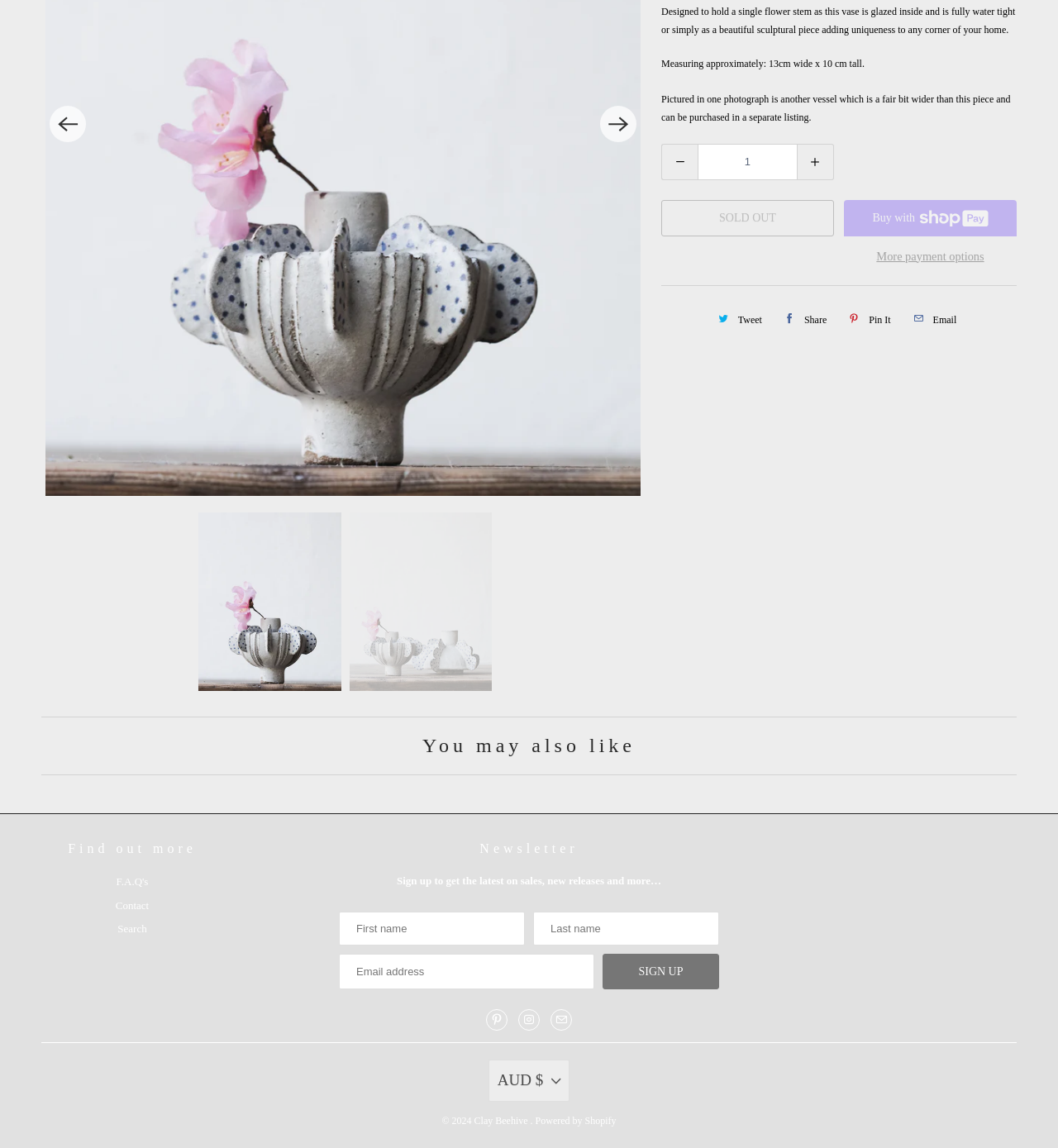Specify the bounding box coordinates (top-left x, top-left y, bottom-right x, bottom-right y) of the UI element in the screenshot that matches this description: name="contact[first_name]" placeholder="First name"

[0.32, 0.794, 0.496, 0.823]